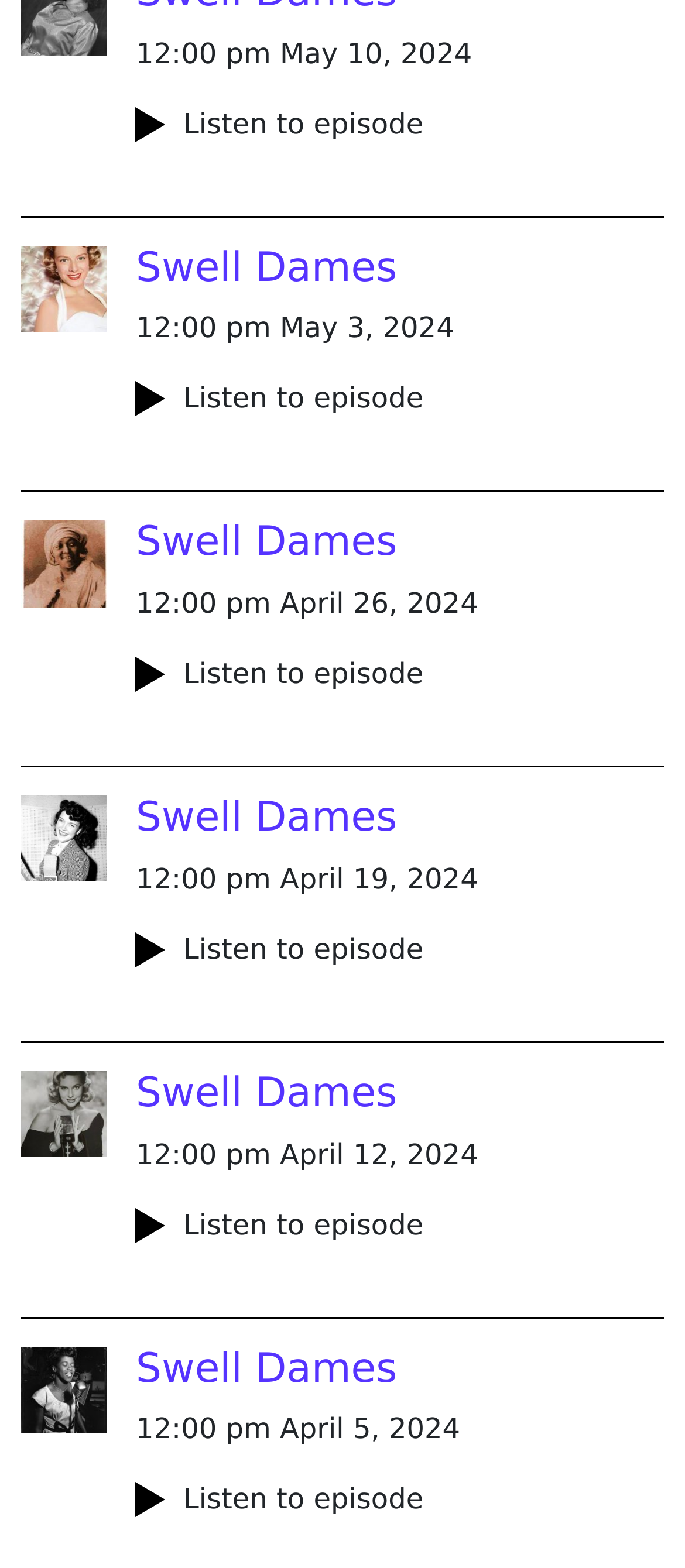Please find the bounding box coordinates of the element that must be clicked to perform the given instruction: "Go to the Swell Dames episode on May 3, 2024". The coordinates should be four float numbers from 0 to 1, i.e., [left, top, right, bottom].

[0.198, 0.156, 0.969, 0.187]